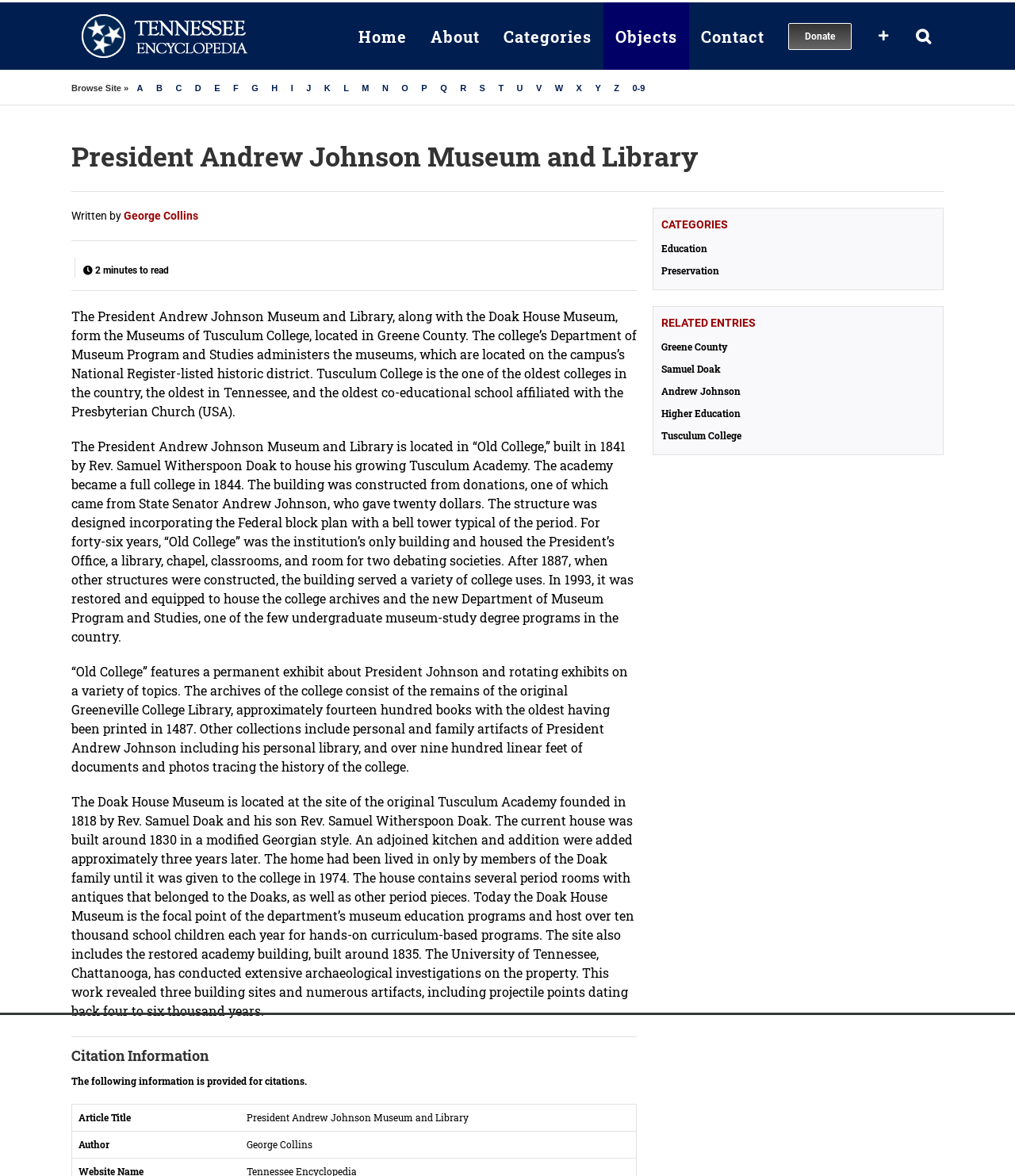Extract the primary header of the webpage and generate its text.

President Andrew Johnson Museum and Library